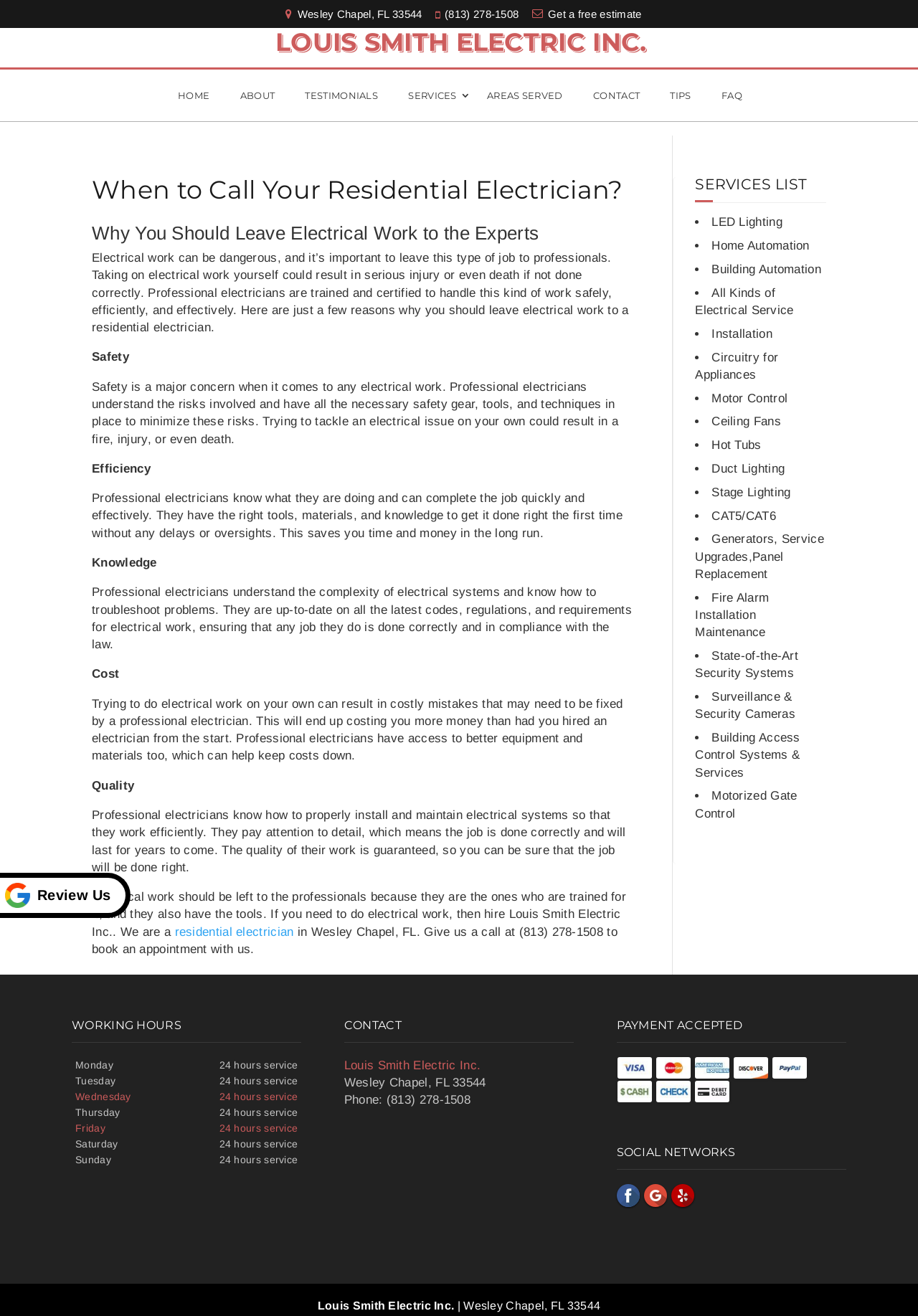Please locate the bounding box coordinates of the element's region that needs to be clicked to follow the instruction: "call the phone number". The bounding box coordinates should be provided as four float numbers between 0 and 1, i.e., [left, top, right, bottom].

[0.48, 0.004, 0.565, 0.017]